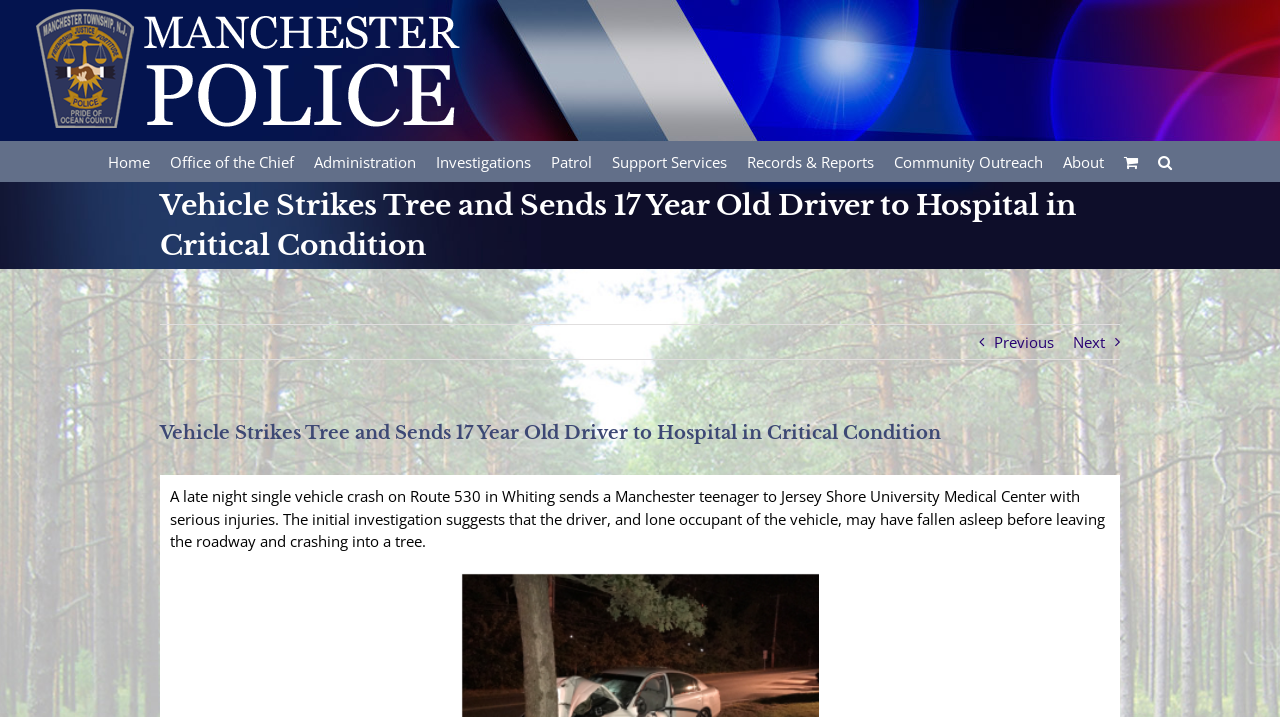Illustrate the webpage thoroughly, mentioning all important details.

The webpage appears to be a news article or press release from the Manchester Police Department. At the top left corner, there is a logo of the Manchester Police Department, which is also a clickable link. Next to the logo, there is a main navigation menu with several links, including "Home", "Office of the Chief", "Administration", and others, each with a dropdown menu.

Below the navigation menu, there is a page title bar with a heading that reads "Vehicle Strikes Tree and Sends 17 Year Old Driver to Hospital in Critical Condition". This heading is repeated further down the page, possibly indicating a section break.

On the right side of the page, there are two links, "Previous" and "Next", which may be used to navigate through a series of articles or press releases. Below these links, there is a block of text that summarizes the article, stating that a Manchester teenager was seriously injured in a single-vehicle crash on Route 530 in Whiting, and that the initial investigation suggests the driver may have fallen asleep before crashing into a tree.

There is also a search button at the top right corner of the page, and a link to view a cart, possibly indicating an e-commerce functionality. Overall, the webpage appears to be a formal news article or press release from the Manchester Police Department, with a clear and organized layout.